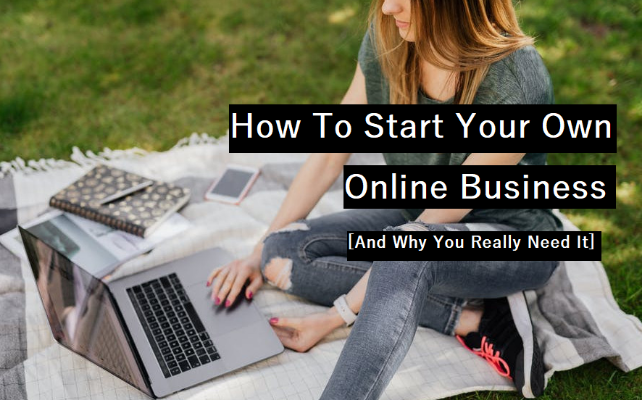What personal item is near the woman besides a laptop?
Answer the question with a single word or phrase derived from the image.

A notebook and a smartphone